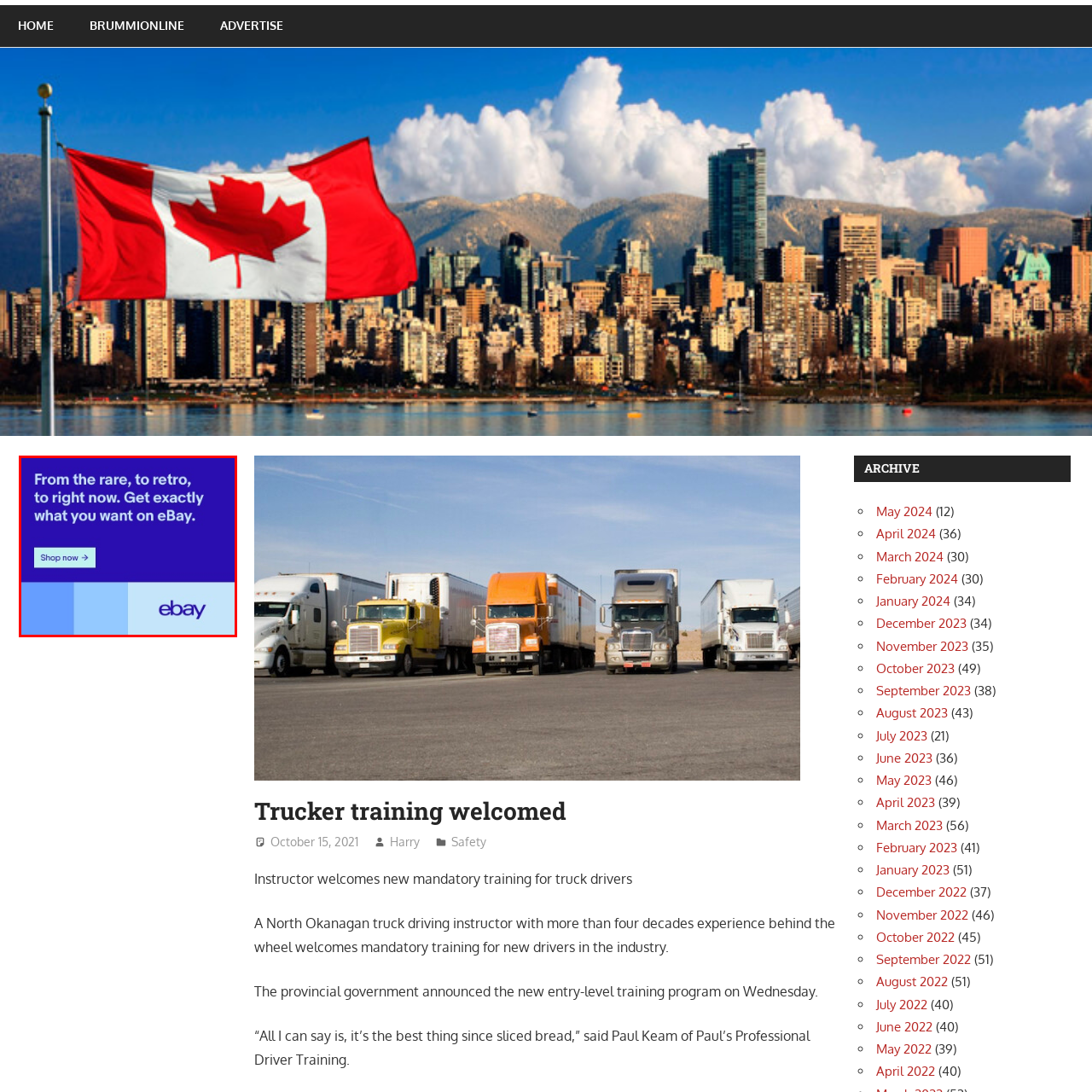Review the part of the image encased in the red box and give an elaborate answer to the question posed: What is the purpose of the 'Shop now' button?

A prominent 'Shop now' button is included in the advertisement, which is designed to encourage users to explore the platform and start shopping on eBay.